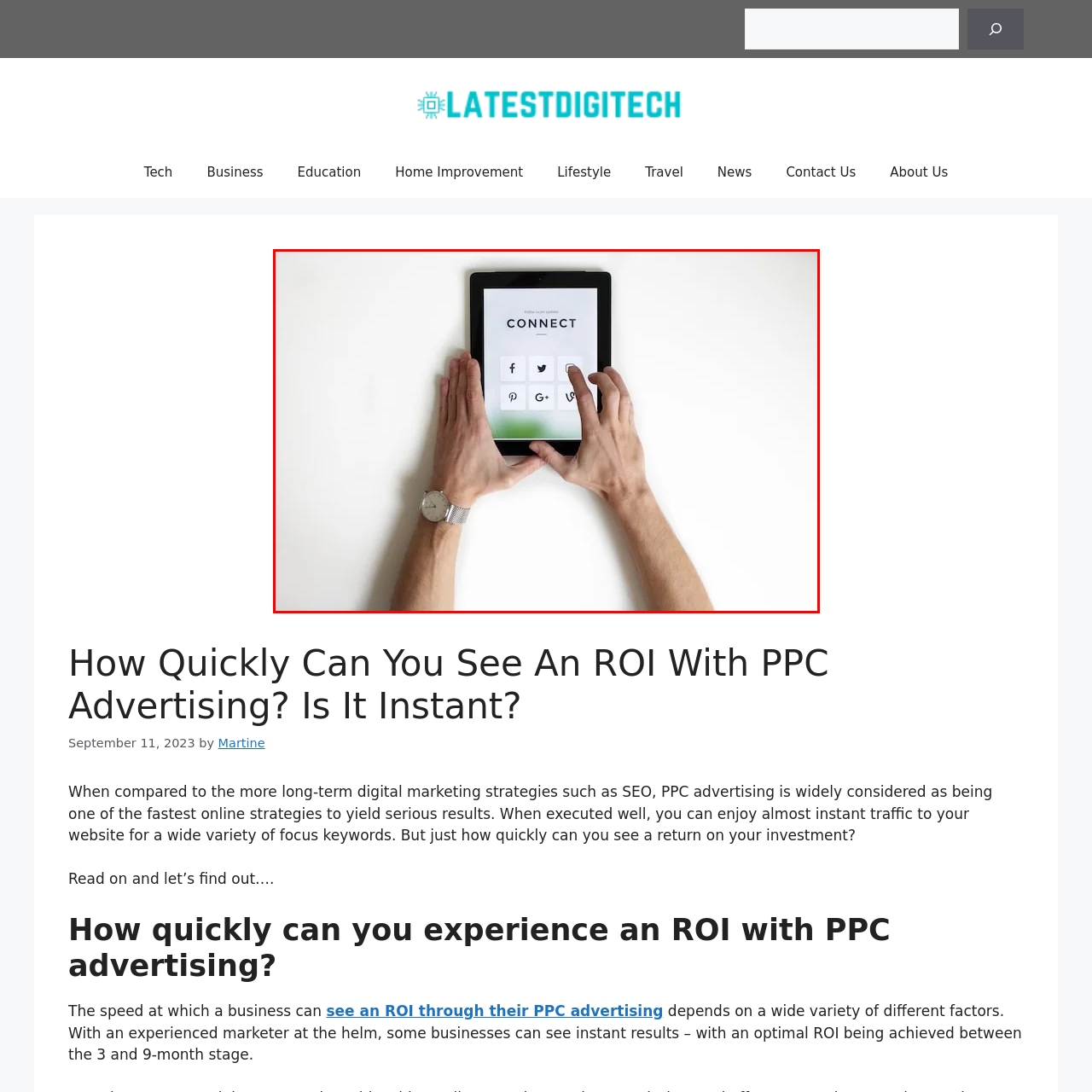Create a detailed narrative of the scene depicted inside the red-outlined image.

The image depicts a pair of hands interacting with a tablet device on a clean, white surface. The tablet screen displays a "CONNECT" interface, featuring icons for various social media platforms such as Facebook, Twitter, Pinterest, Google+, and Vine, each represented by their recognizable logos. The hand on the right is poised to select one of the icons, while the left hand provides a steady grip. A stylish watch adorns the wrist of the left hand, adding a touch of elegance to the casual digital engagement. This scene illustrates the modern connectivity facilitated by digital devices, highlighting the ease of accessing social networks.